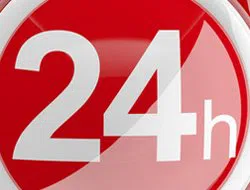What type of services does Galaxy Locksmith Store provide?
Please answer the question as detailed as possible based on the image.

The image and the caption suggest that Galaxy Locksmith Store provides emergency locksmith services, which are available 24/7 to cater to urgent situations, highlighting their commitment to accessibility and prompt response.